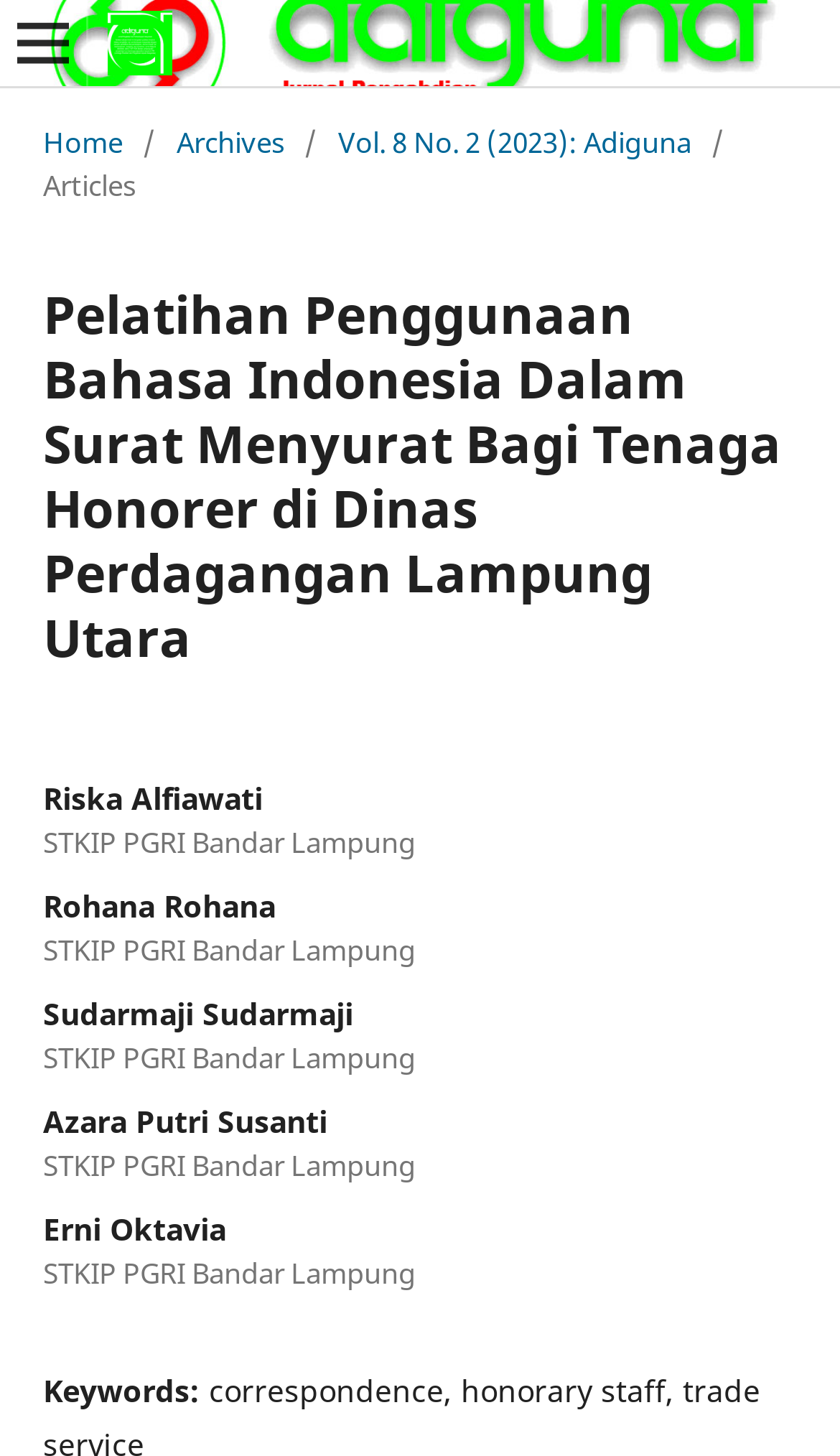What is the name of the journal?
Answer the question with a detailed explanation, including all necessary information.

The name of the journal can be found in the title of the webpage, which is 'Pelatihan Penggunaan Bahasa Indonesia Dalam Surat Menyurat Bagi Tenaga Honorer di Dinas Perdagangan Lampung Utara | Adiguna: Jurnal Pengabdian dan Pemberdayaan Masyarakat'. The journal name is 'Adiguna'.